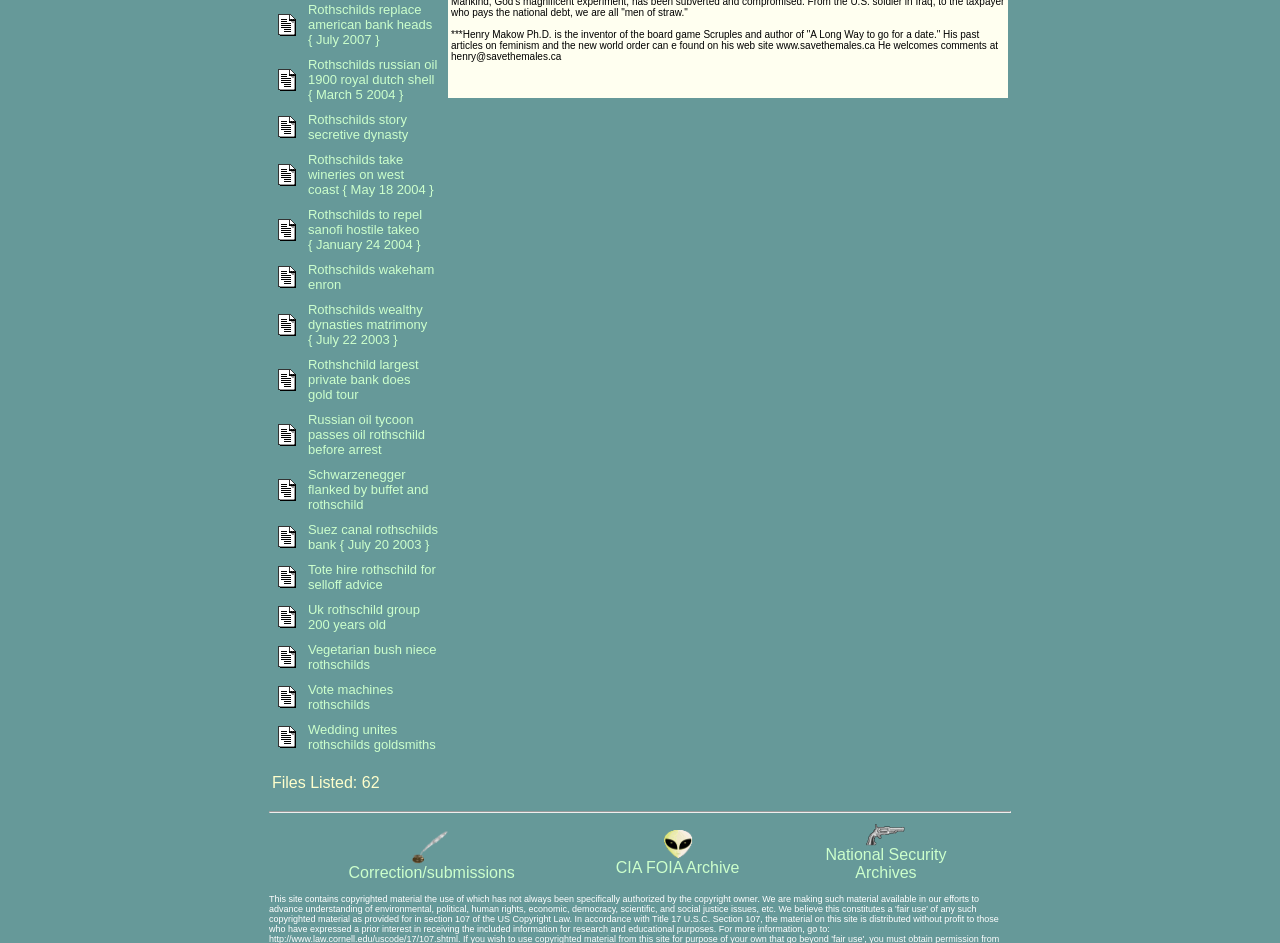Find the bounding box coordinates for the HTML element specified by: "Rothschilds wakeham enron".

[0.241, 0.276, 0.339, 0.31]